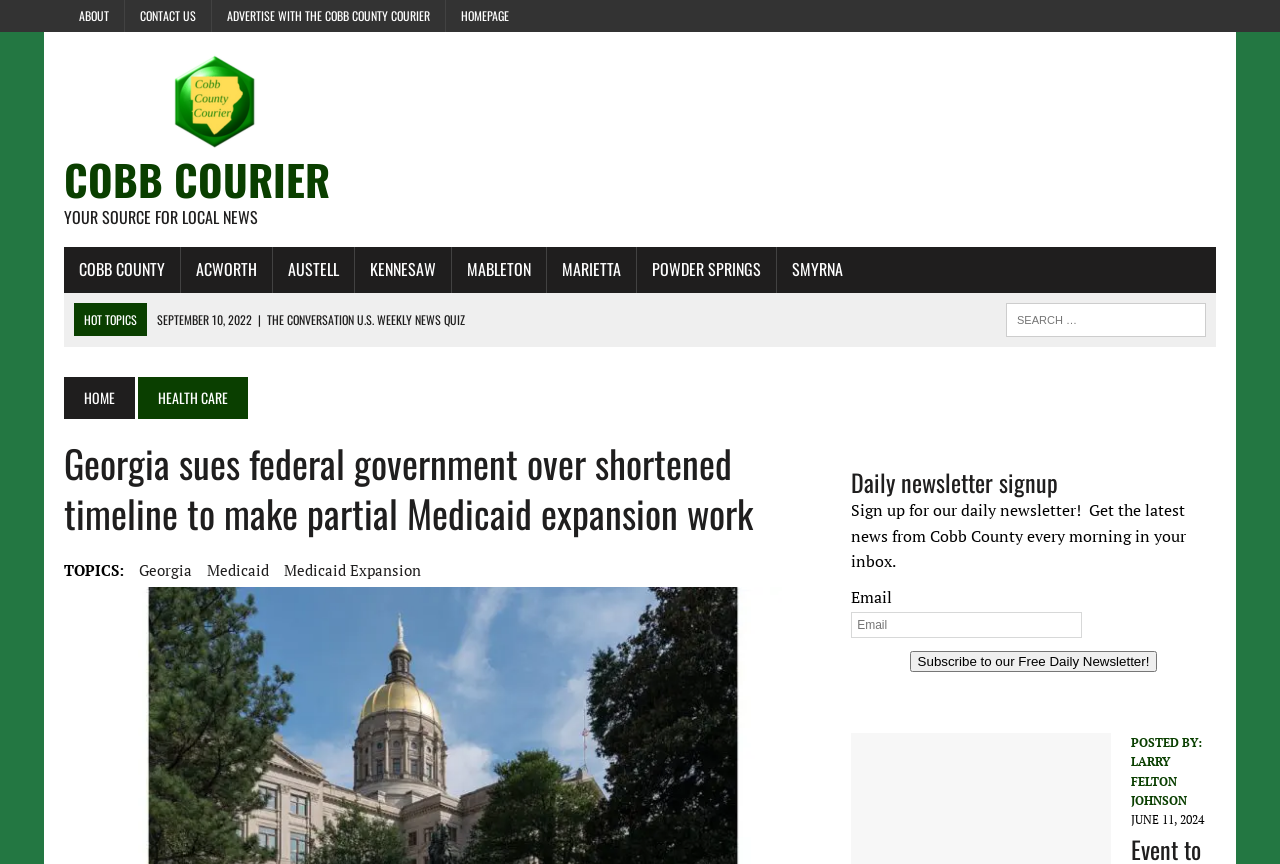How many links are there in the 'Hot Topics' section?
Answer the question with detailed information derived from the image.

The 'Hot Topics' section is located below the main article heading, and it contains four links with dates and article titles.